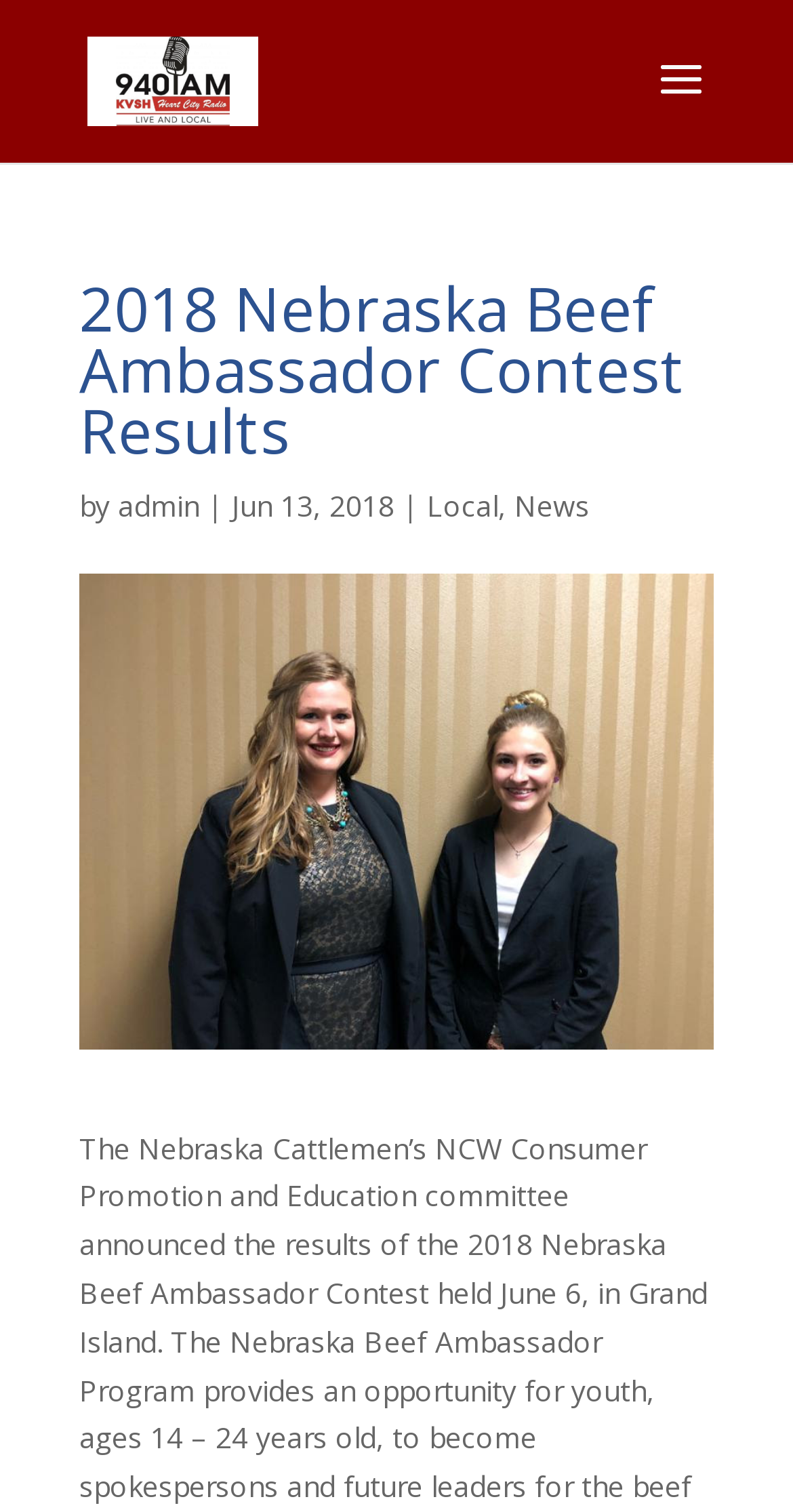What category is the article under?
Using the image, give a concise answer in the form of a single word or short phrase.

Local News